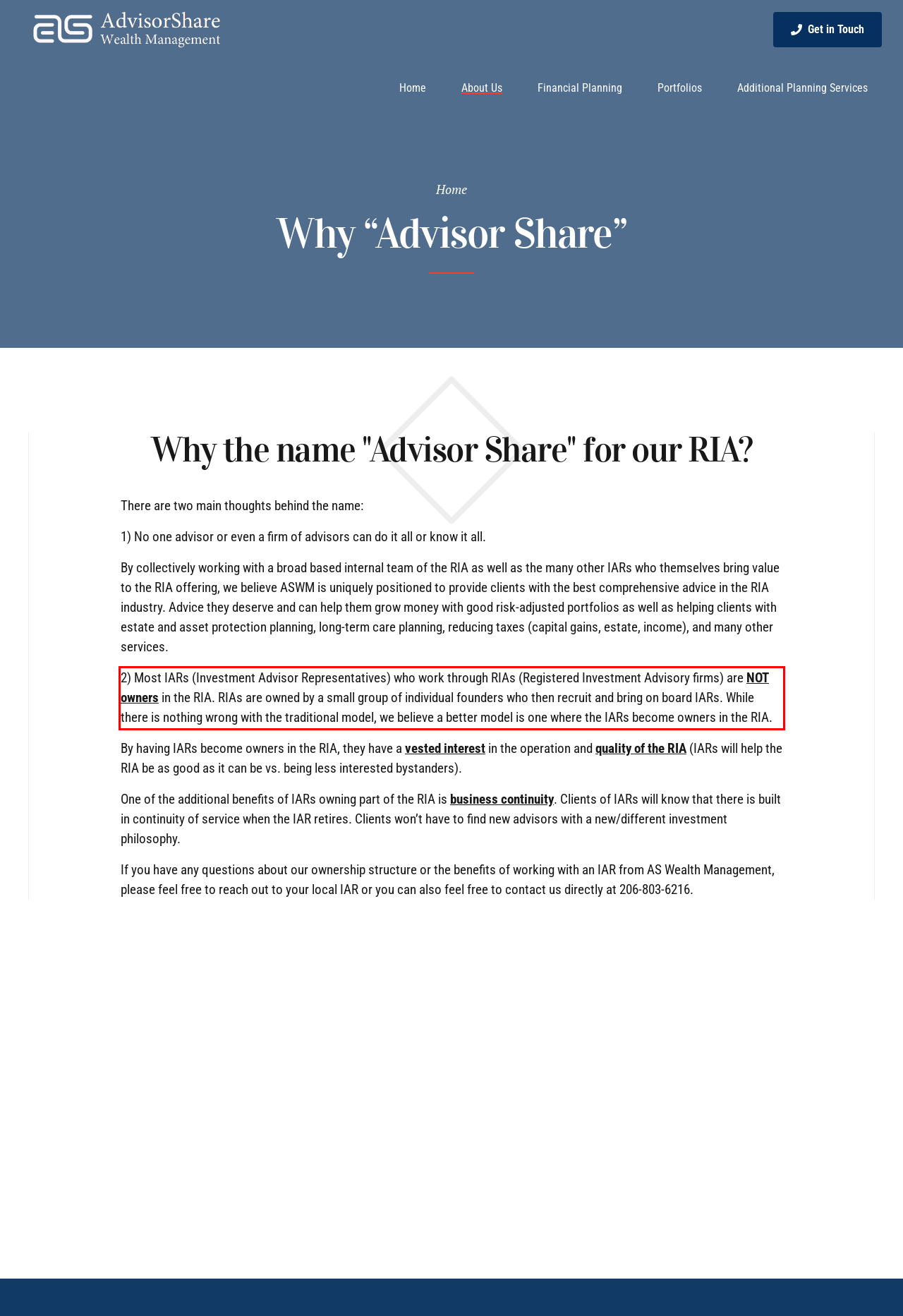Please extract the text content from the UI element enclosed by the red rectangle in the screenshot.

2) Most IARs (Investment Advisor Representatives) who work through RIAs (Registered Investment Advisory firms) are NOT owners in the RIA. RIAs are owned by a small group of individual founders who then recruit and bring on board IARs. While there is nothing wrong with the traditional model, we believe a better model is one where the IARs become owners in the RIA.